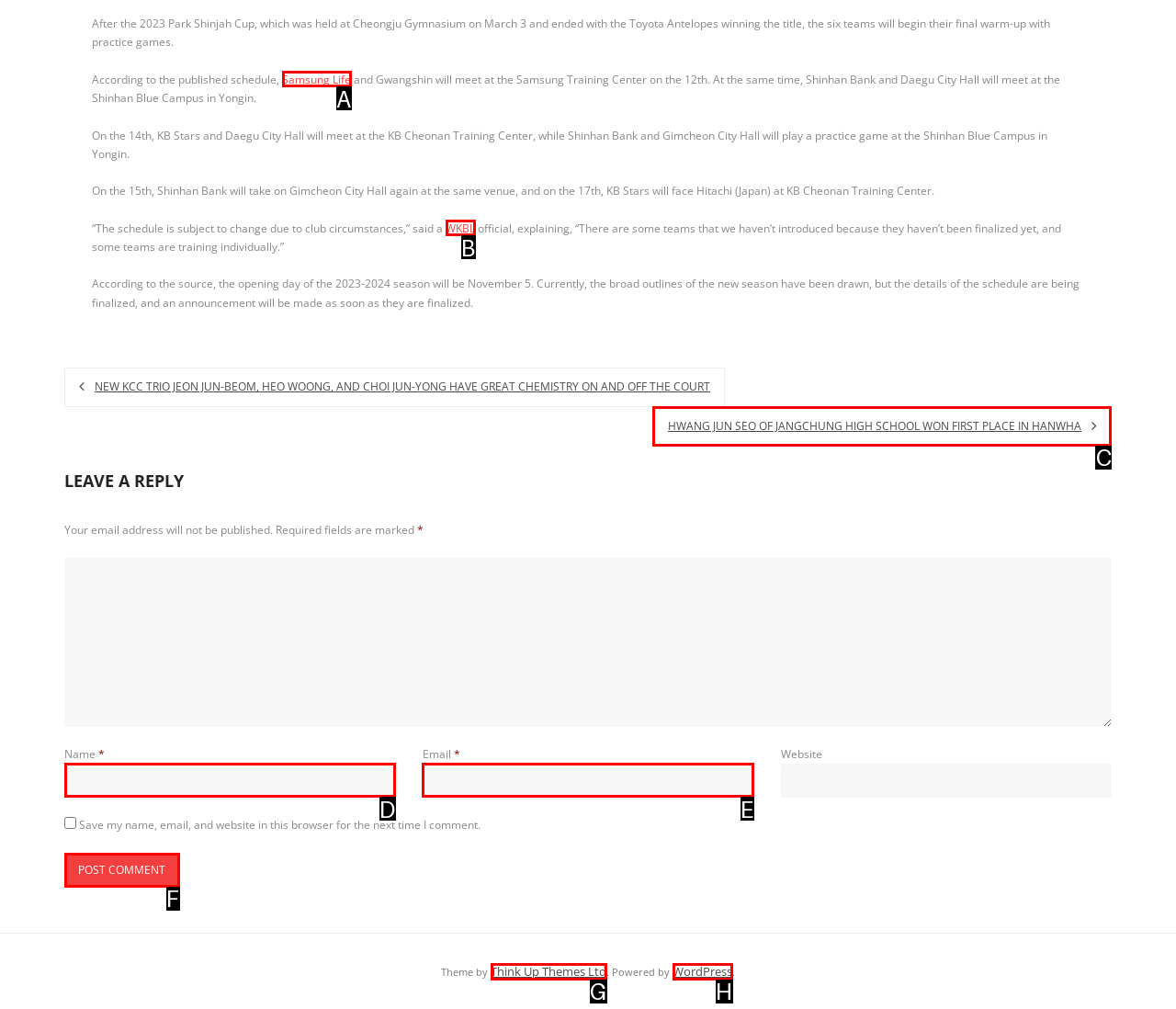Determine which HTML element should be clicked for this task: Click the link to read about HWANG JUN SEO OF JANGCHUNG HIGH SCHOOL
Provide the option's letter from the available choices.

C